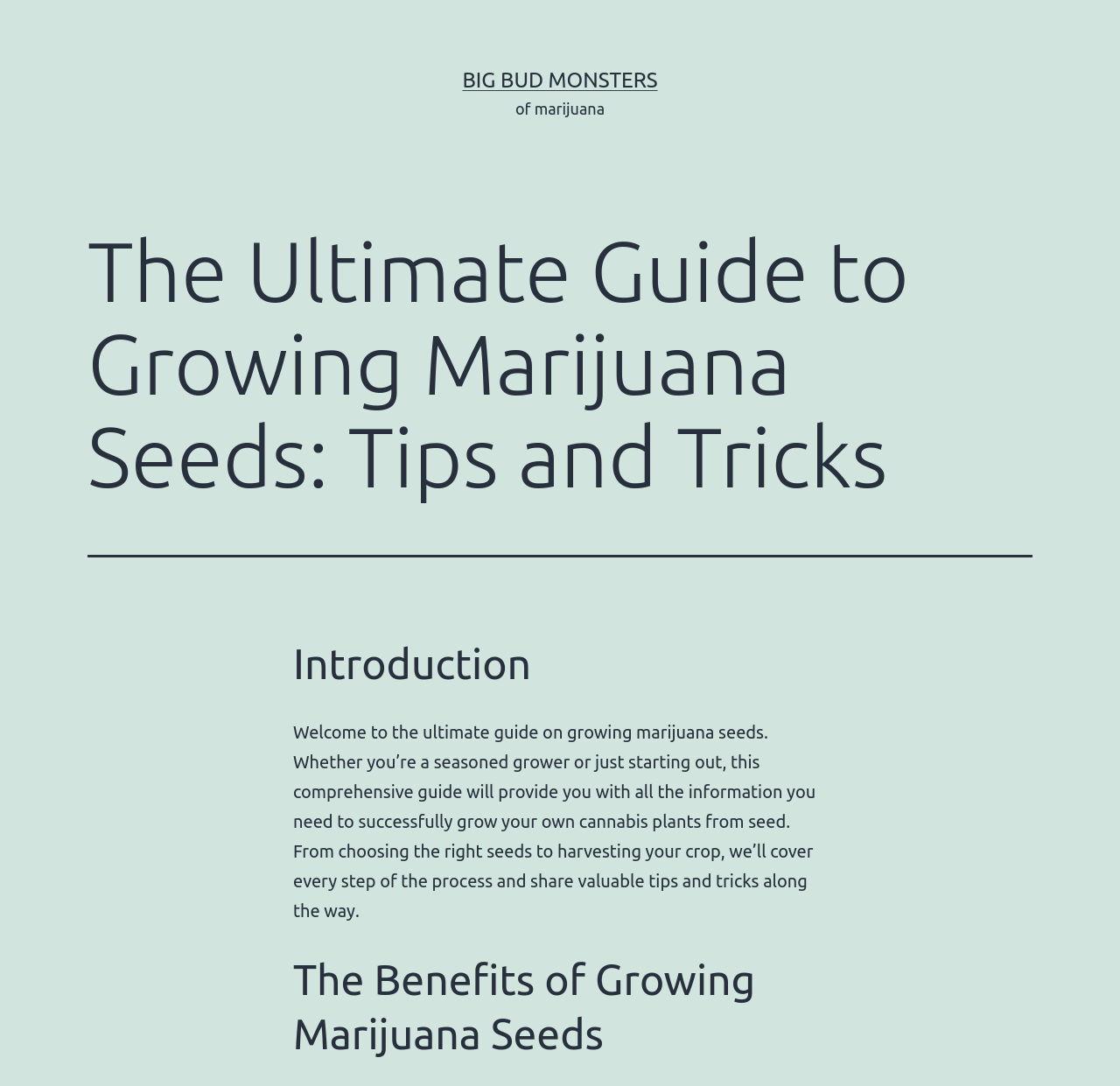What is the purpose of this guide?
Please provide an in-depth and detailed response to the question.

Based on the introduction section, this guide aims to provide comprehensive information on growing marijuana seeds, covering every step of the process from choosing the right seeds to harvesting the crop.